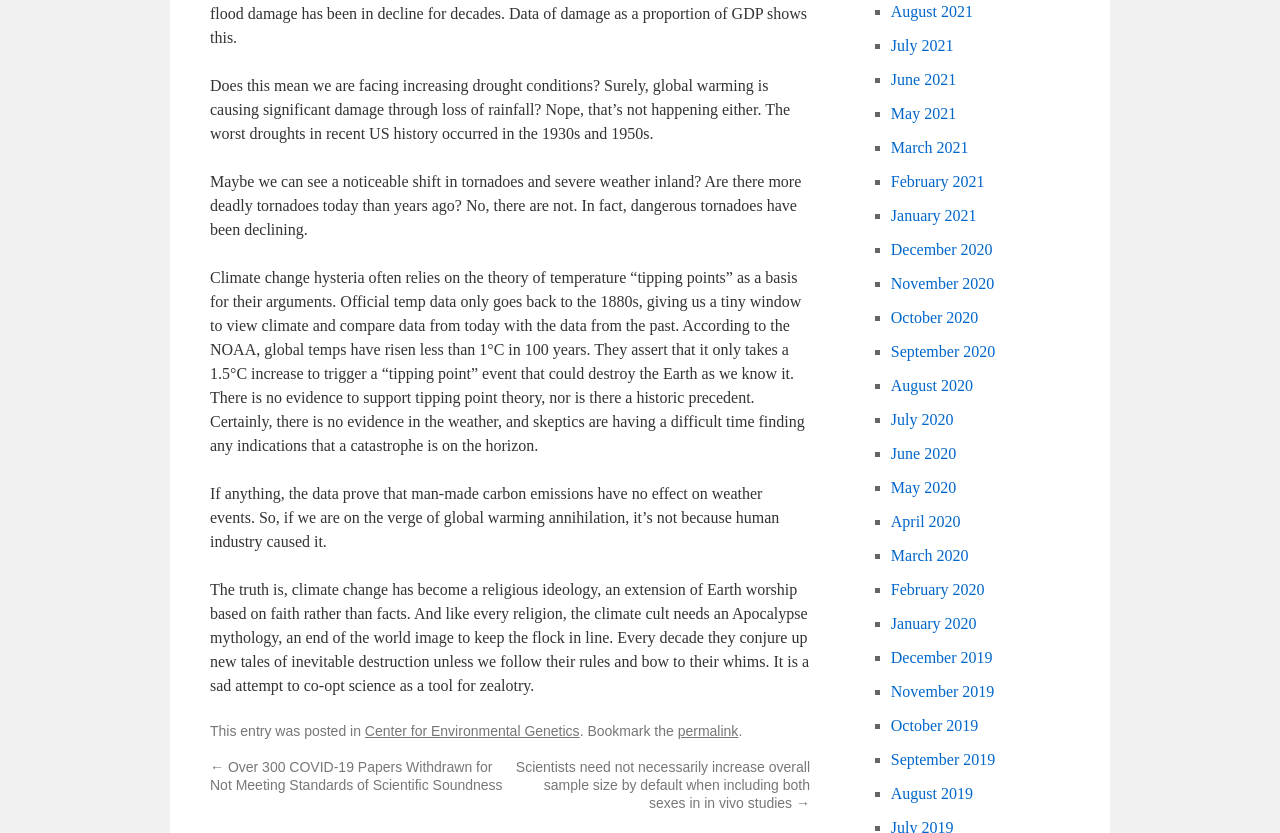Please identify the bounding box coordinates of the area I need to click to accomplish the following instruction: "View the posts from August 2021".

[0.696, 0.004, 0.76, 0.024]